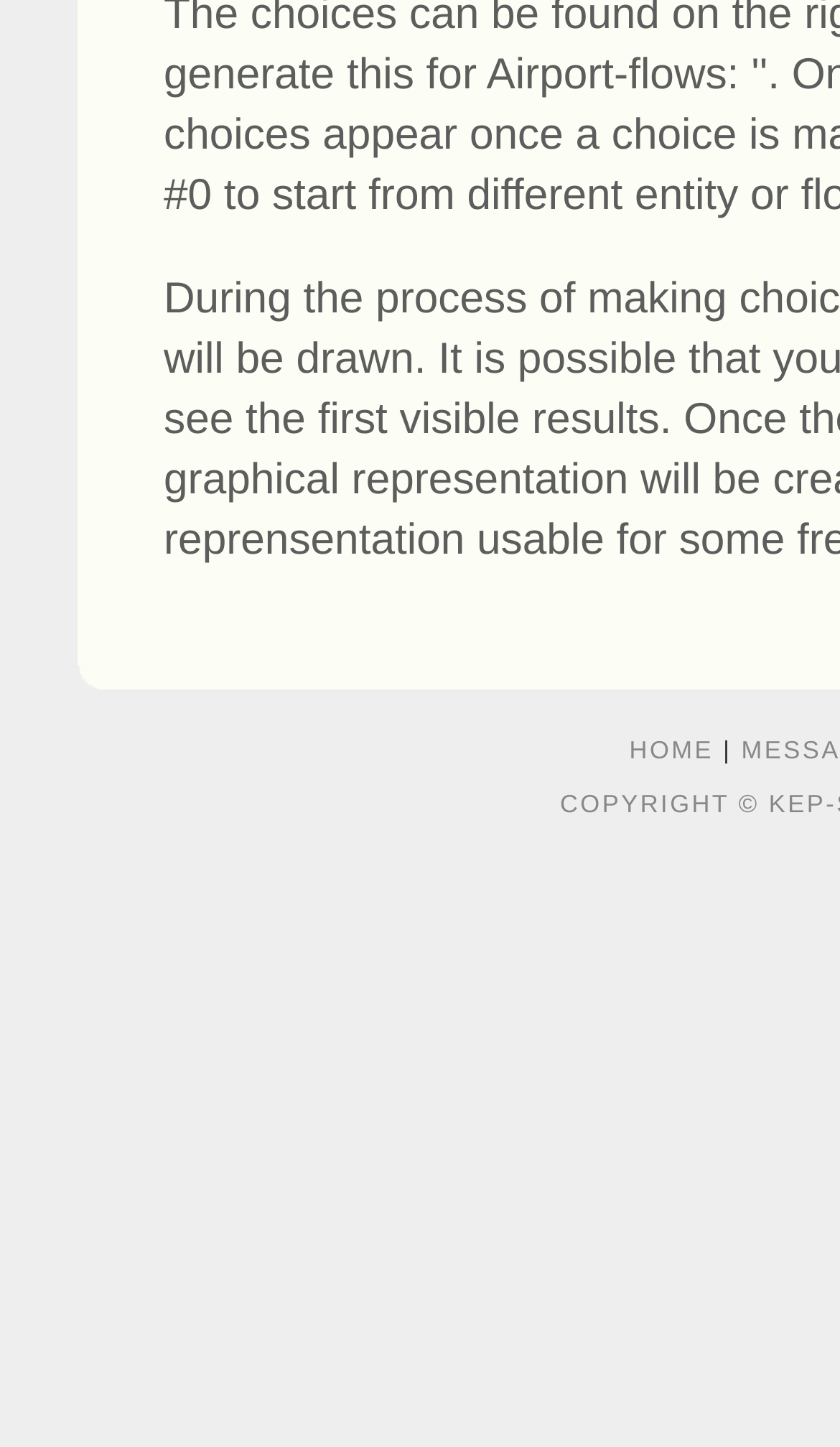Using the webpage screenshot, locate the HTML element that fits the following description and provide its bounding box: "parent_node: Add to Wishlist aria-label="Wishlist"".

None